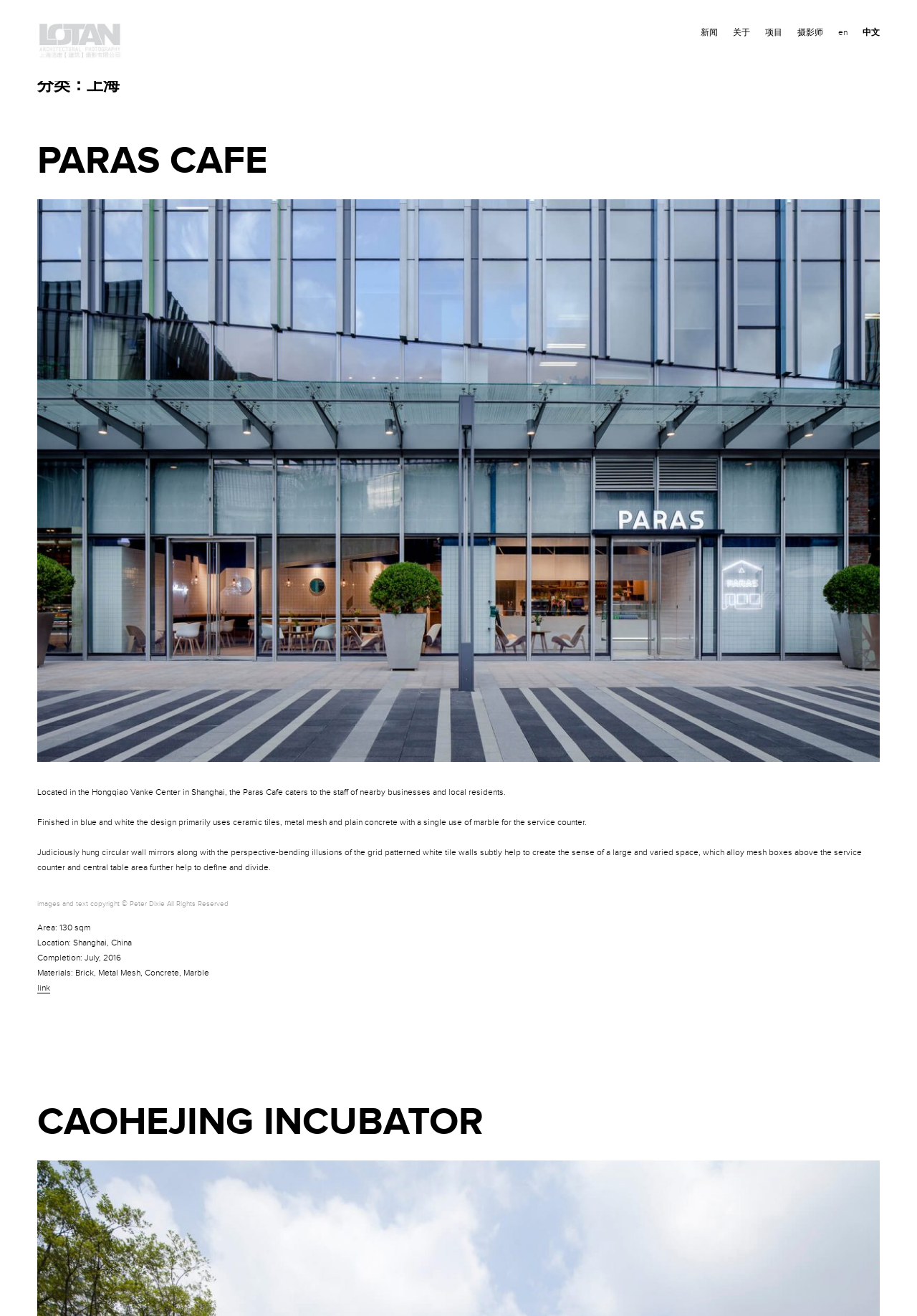Locate the bounding box coordinates of the area to click to fulfill this instruction: "click the '新闻' link". The bounding box should be presented as four float numbers between 0 and 1, in the order [left, top, right, bottom].

[0.756, 0.016, 0.791, 0.033]